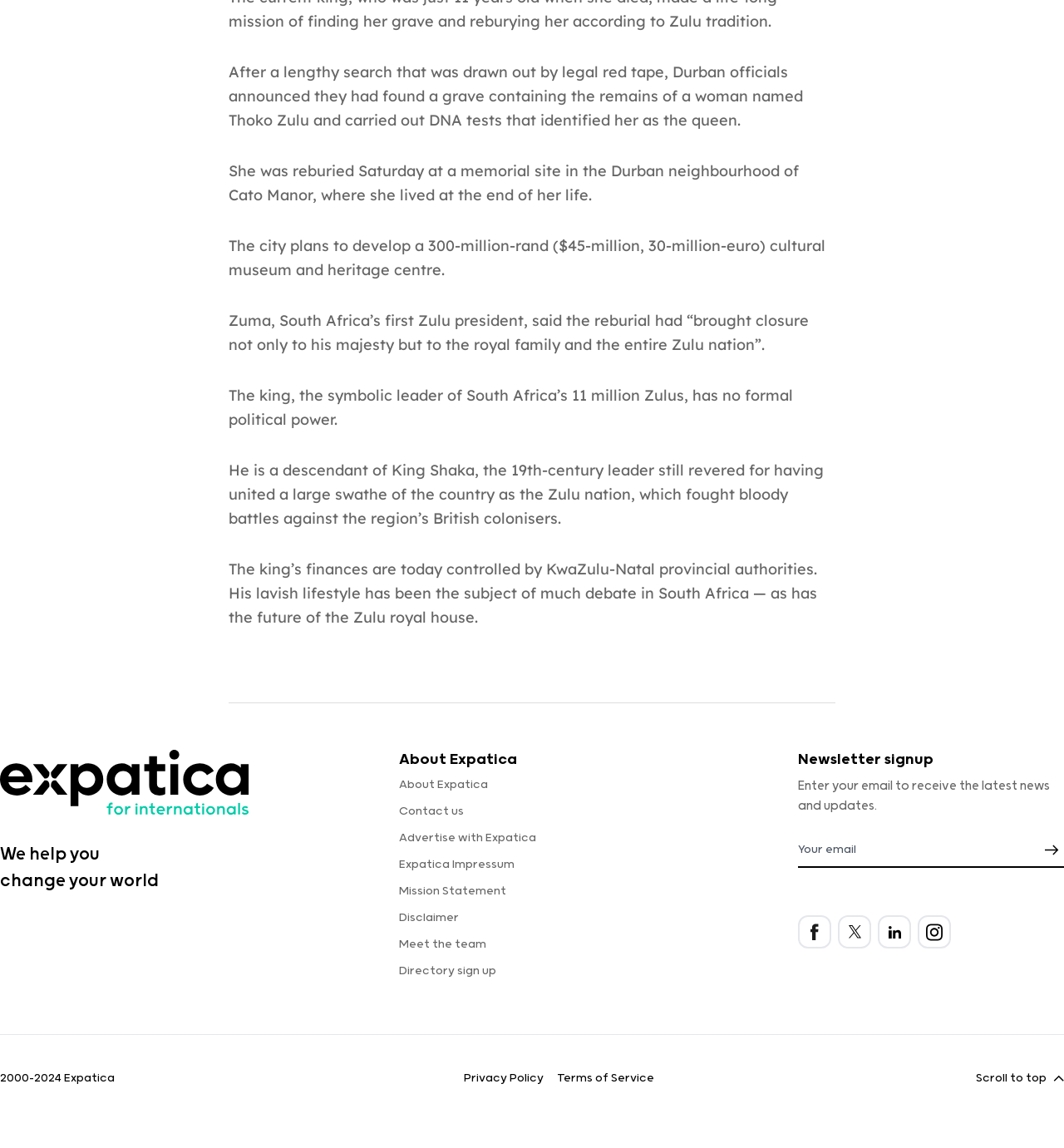Find the bounding box coordinates of the clickable element required to execute the following instruction: "Click the 'Privacy Policy' link". Provide the coordinates as four float numbers between 0 and 1, i.e., [left, top, right, bottom].

[0.436, 0.933, 0.511, 0.945]